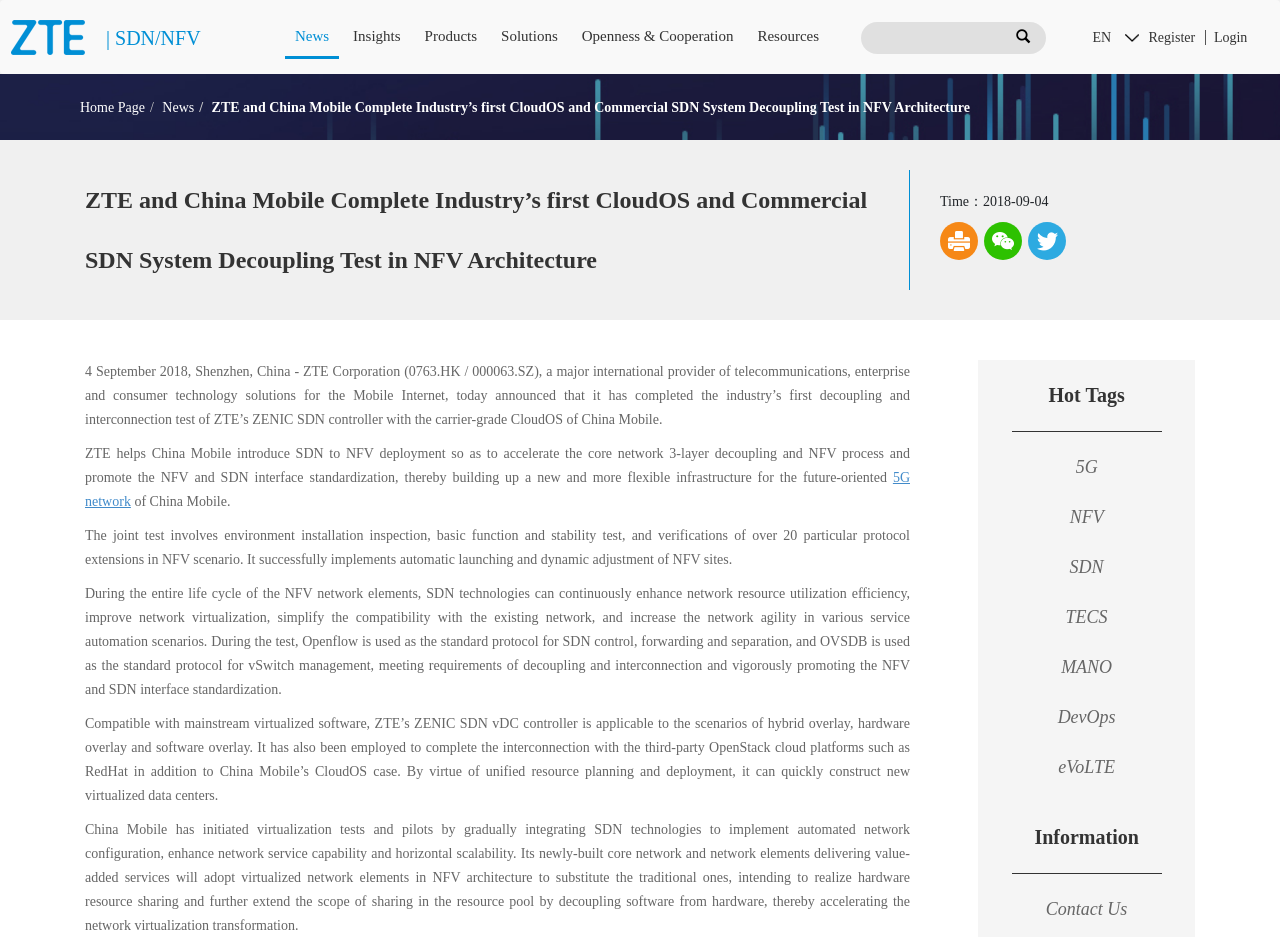Find and indicate the bounding box coordinates of the region you should select to follow the given instruction: "Click on the 'News' link".

[0.223, 0.017, 0.265, 0.063]